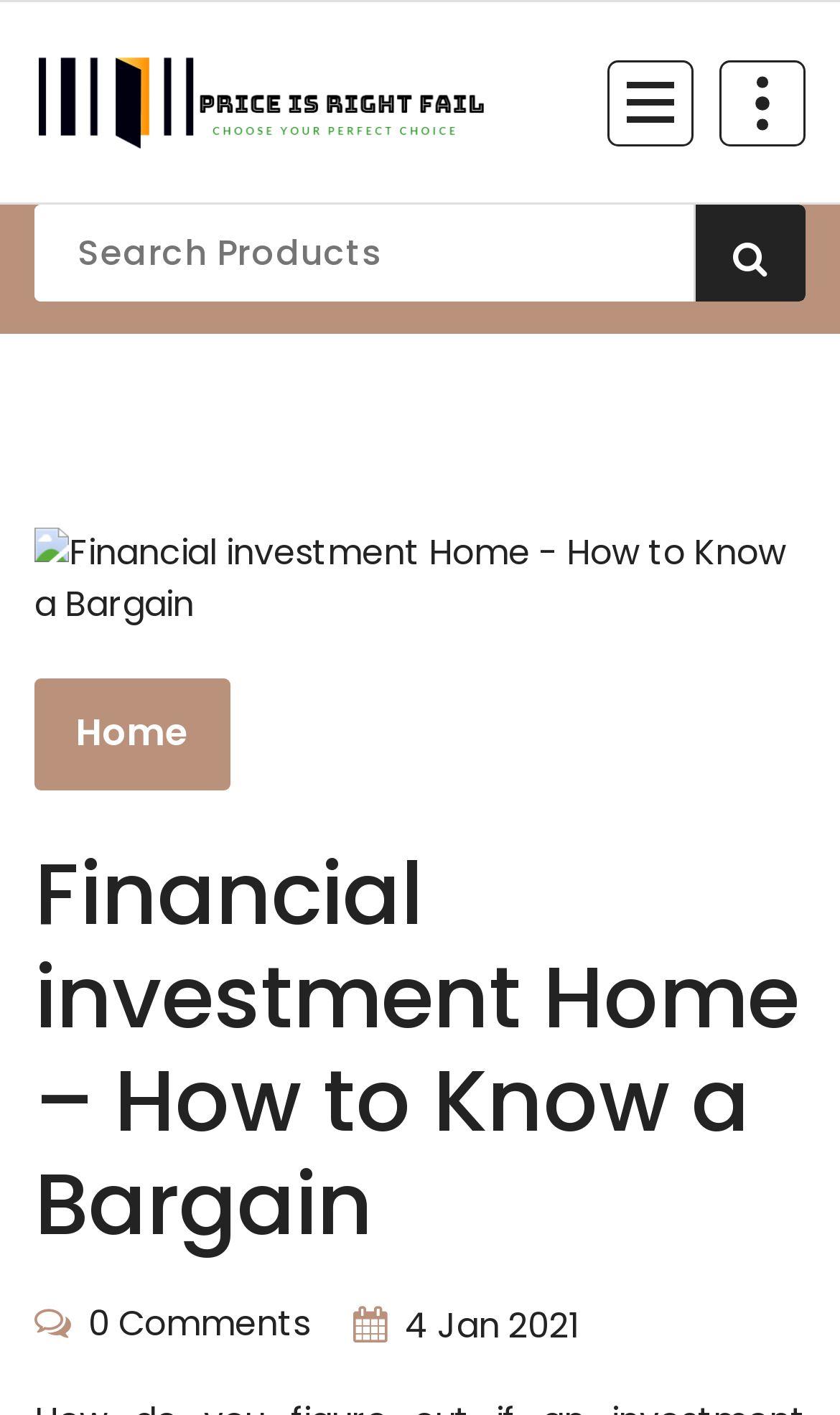With reference to the image, please provide a detailed answer to the following question: What is the date of the article?

The webpage displays a link with the text '4 Jan 2021', which is likely the date the article was published.